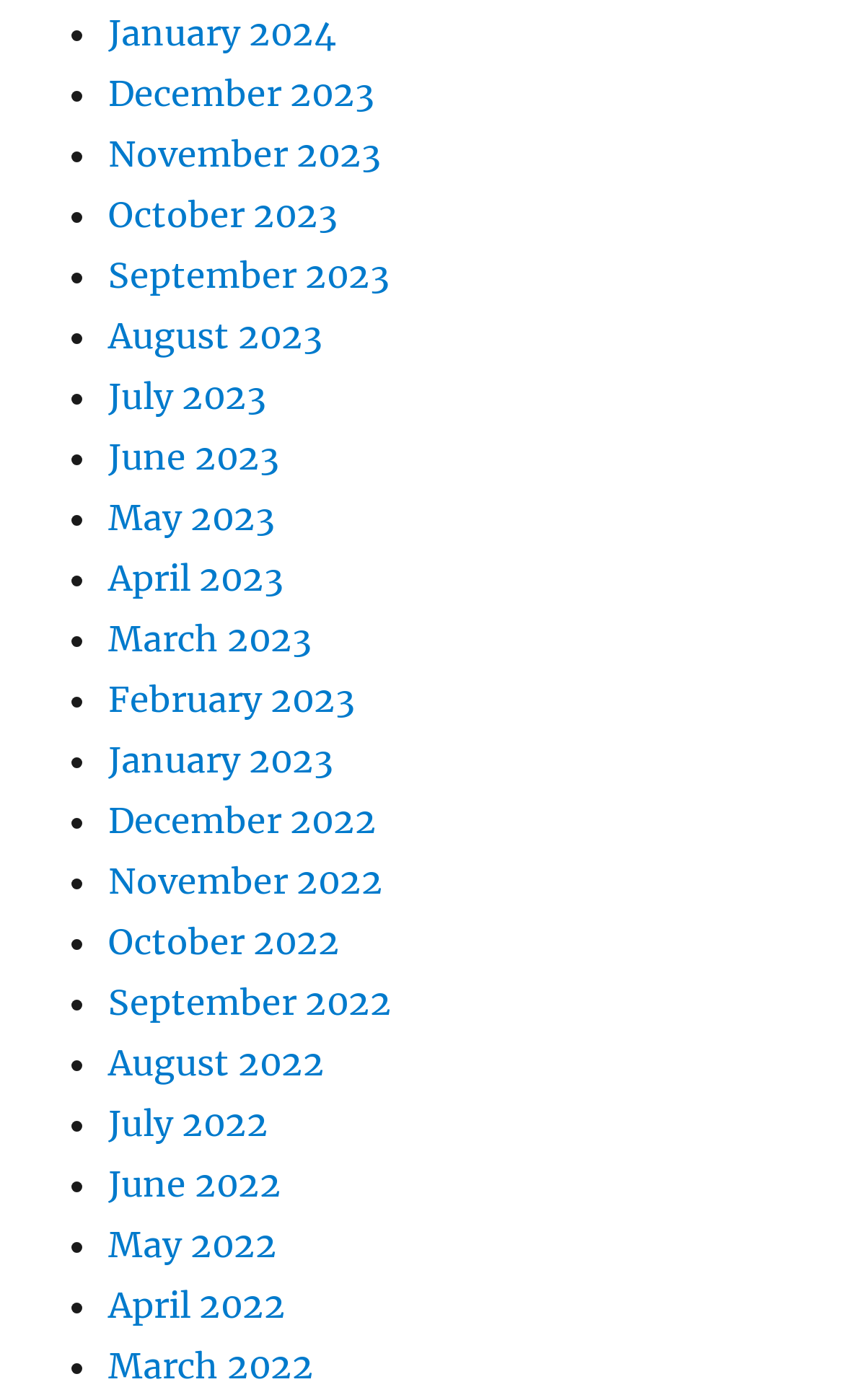Pinpoint the bounding box coordinates for the area that should be clicked to perform the following instruction: "View January 2024".

[0.128, 0.008, 0.397, 0.039]